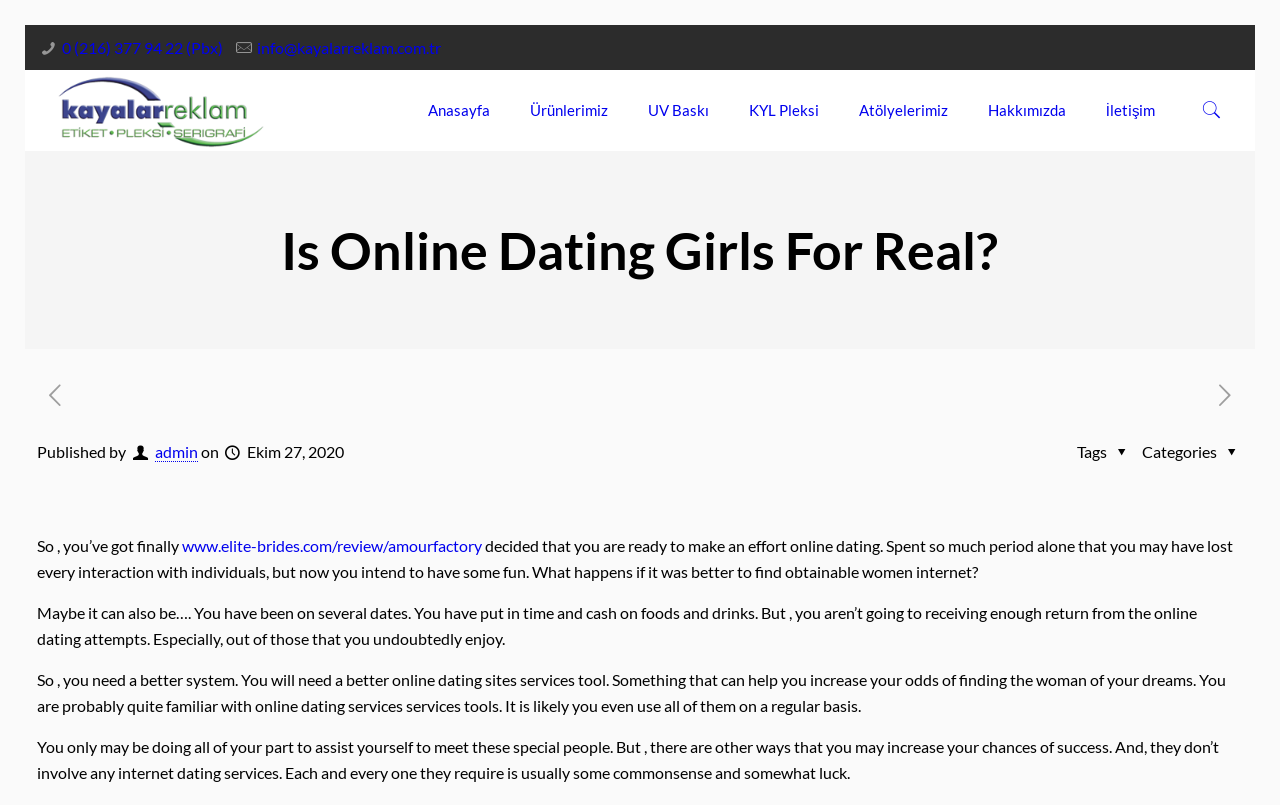What is the author of the article?
Ensure your answer is thorough and detailed.

The author of the article is mentioned at the bottom of the webpage, where it says 'Published by admin'. This suggests that the author of the article is a user named 'admin'.